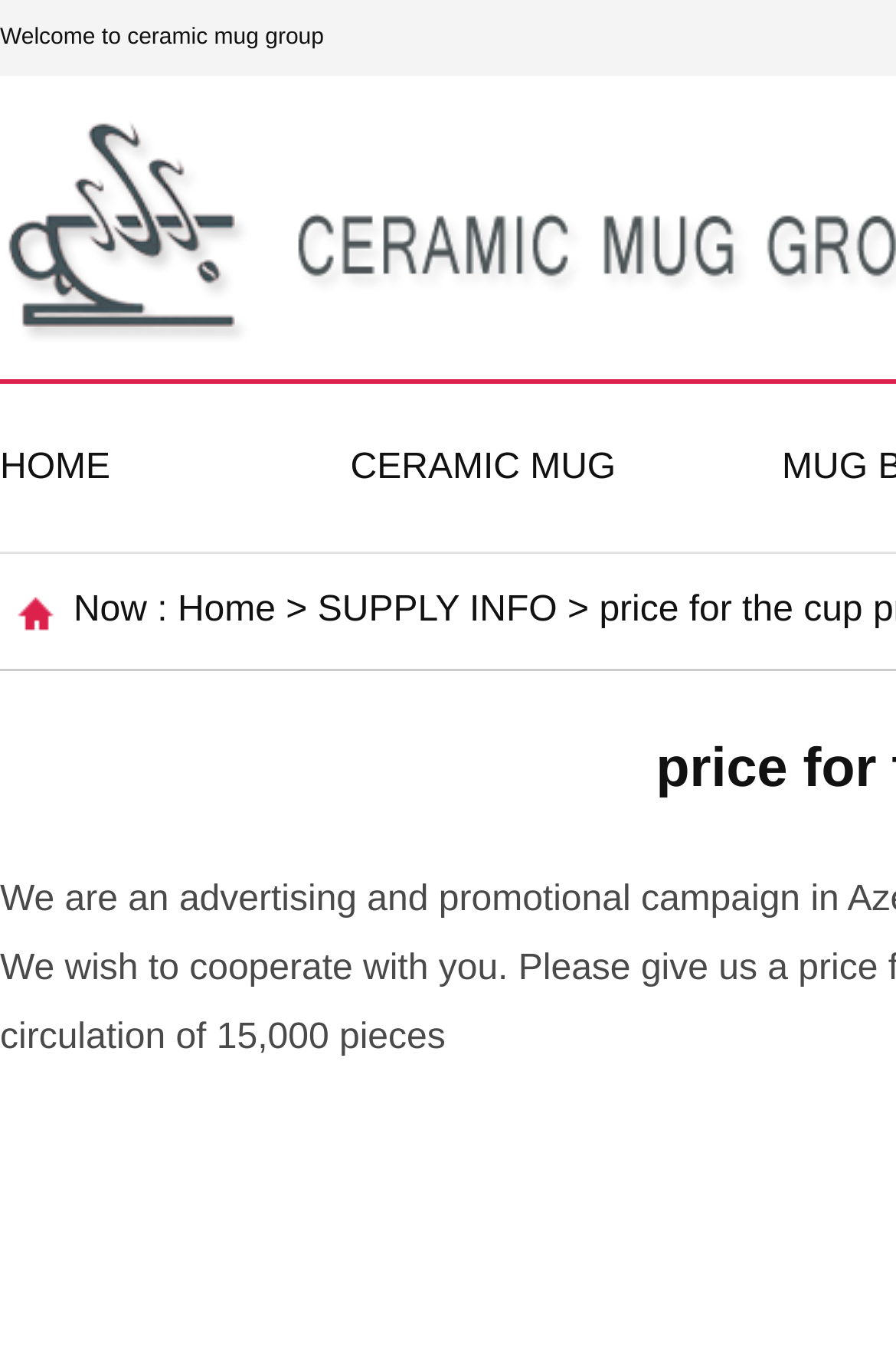Extract the main title from the webpage.

price for the cup printing